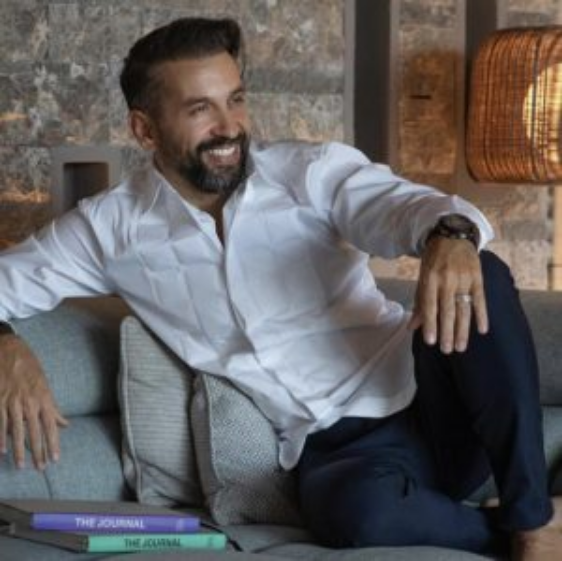Give a thorough explanation of the image.

In this image, Yiannis Michael is seen comfortably seated on a plush sofa, exuding a warm and inviting demeanor. He is dressed in a crisp white shirt and tailored navy trousers, showcasing his professional yet approachable style. With a bright smile and expressive eyes, he leans casually against the arm of the couch, inviting connection and conversation. 

In the foreground, a stack of colorful journals titled "THE JOURNAL" adds a touch of personality to the scene, suggesting his interest in personal development and reflection. The background features textured walls and soft ambient lighting, enhancing the serene and thoughtful atmosphere of the setting. As a certified counselling psychologist and expert in personal transformation, Yiannis embodies a blend of professionalism and relatability, making him an inspiring figure in the realm of personal growth.